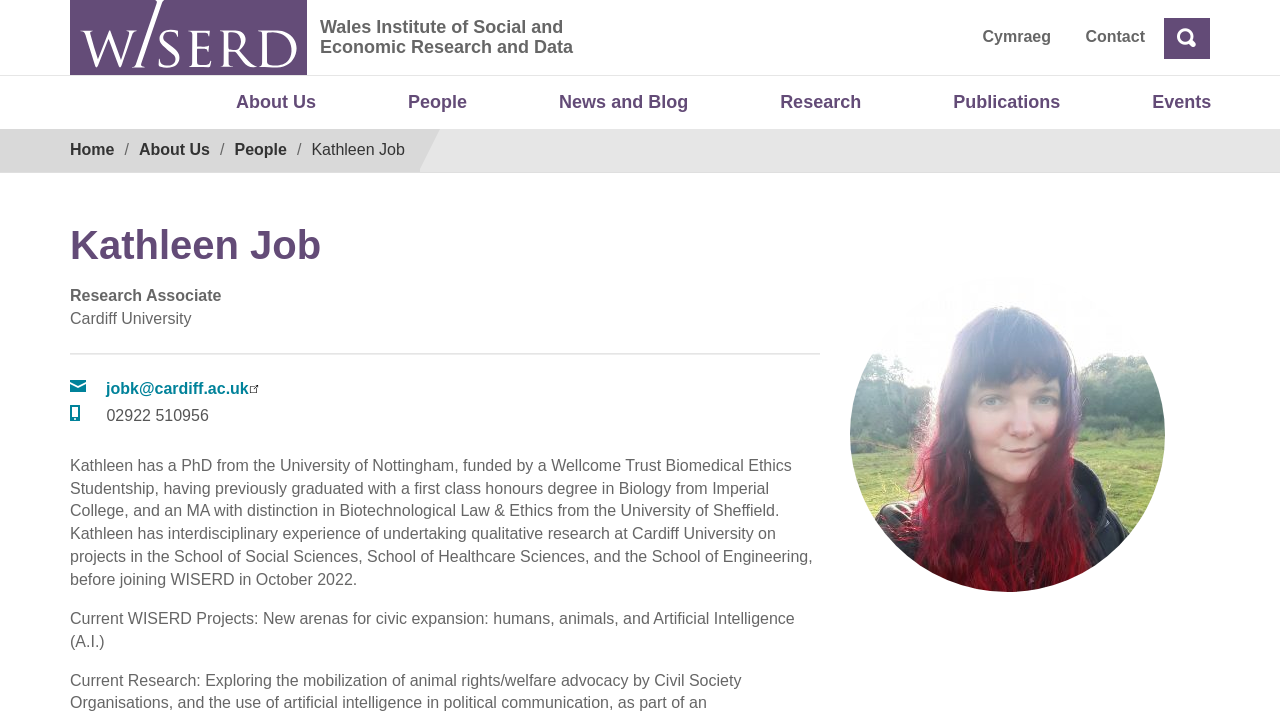What is the topic of Kathleen Job's current WISERD project?
Answer the question based on the image using a single word or a brief phrase.

Artificial Intelligence (A.I.)